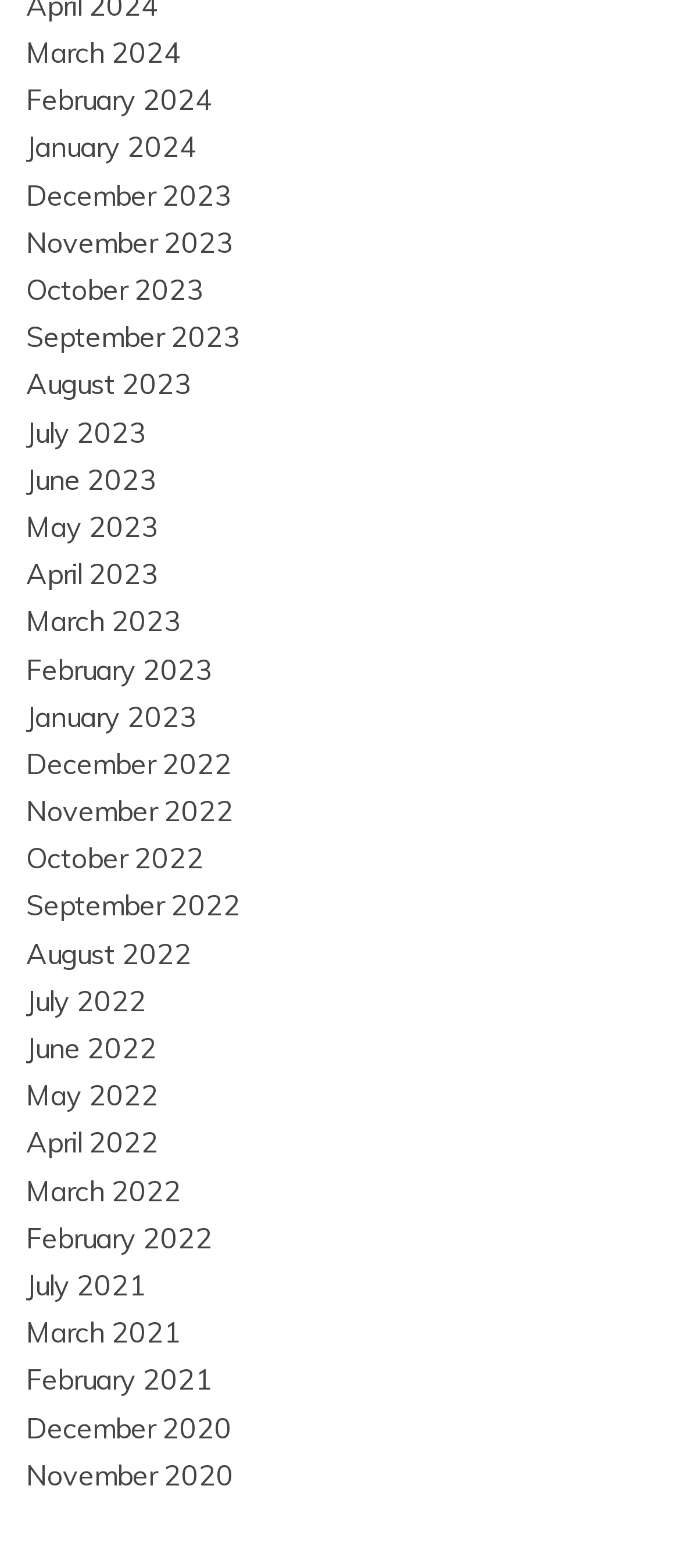What is the most recent month listed?
Based on the image, answer the question with a single word or brief phrase.

March 2024